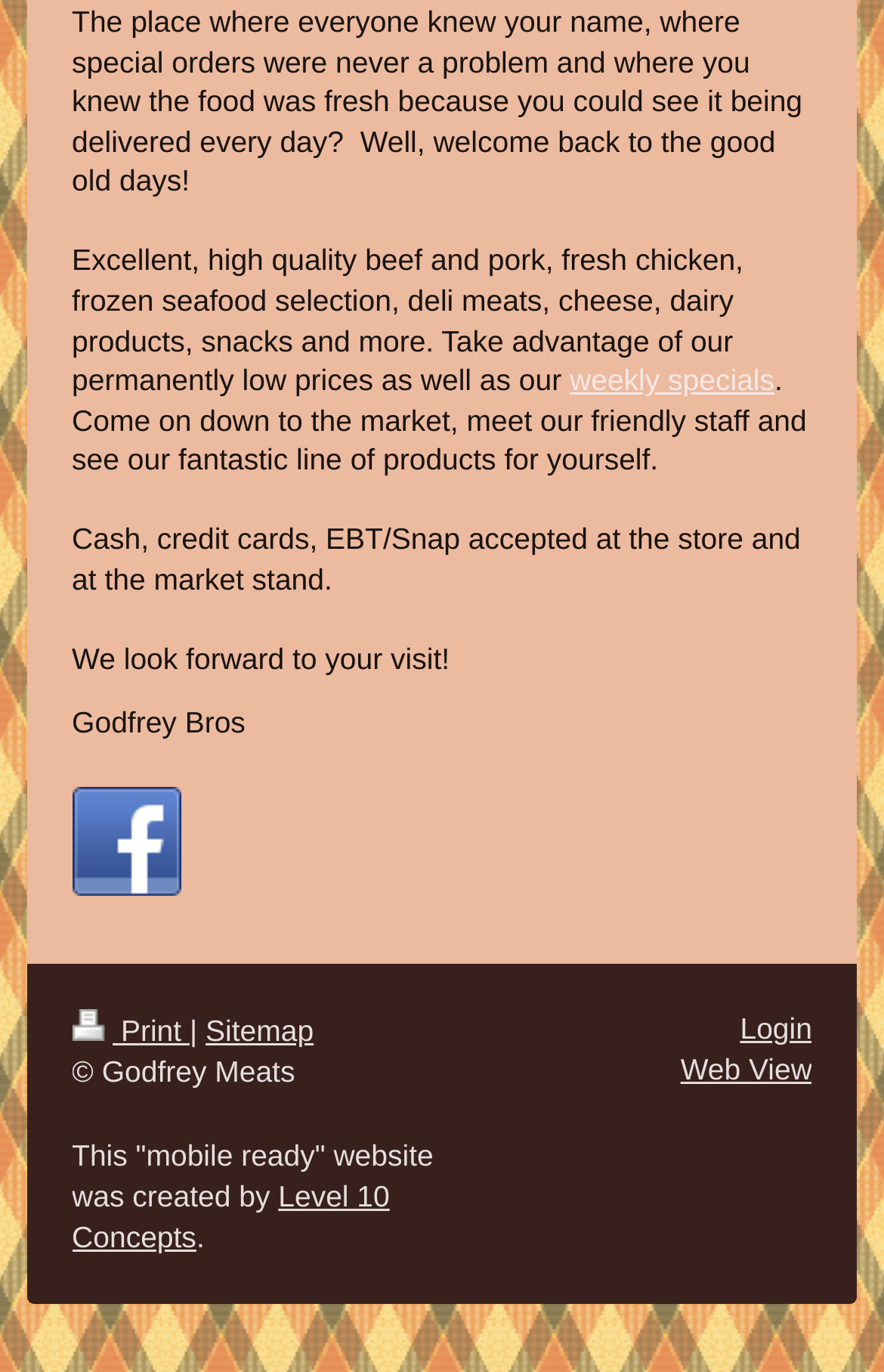Give a one-word or short phrase answer to this question: 
What payment methods are accepted at Godfrey Bros?

Cash, credit cards, EBT/Snap